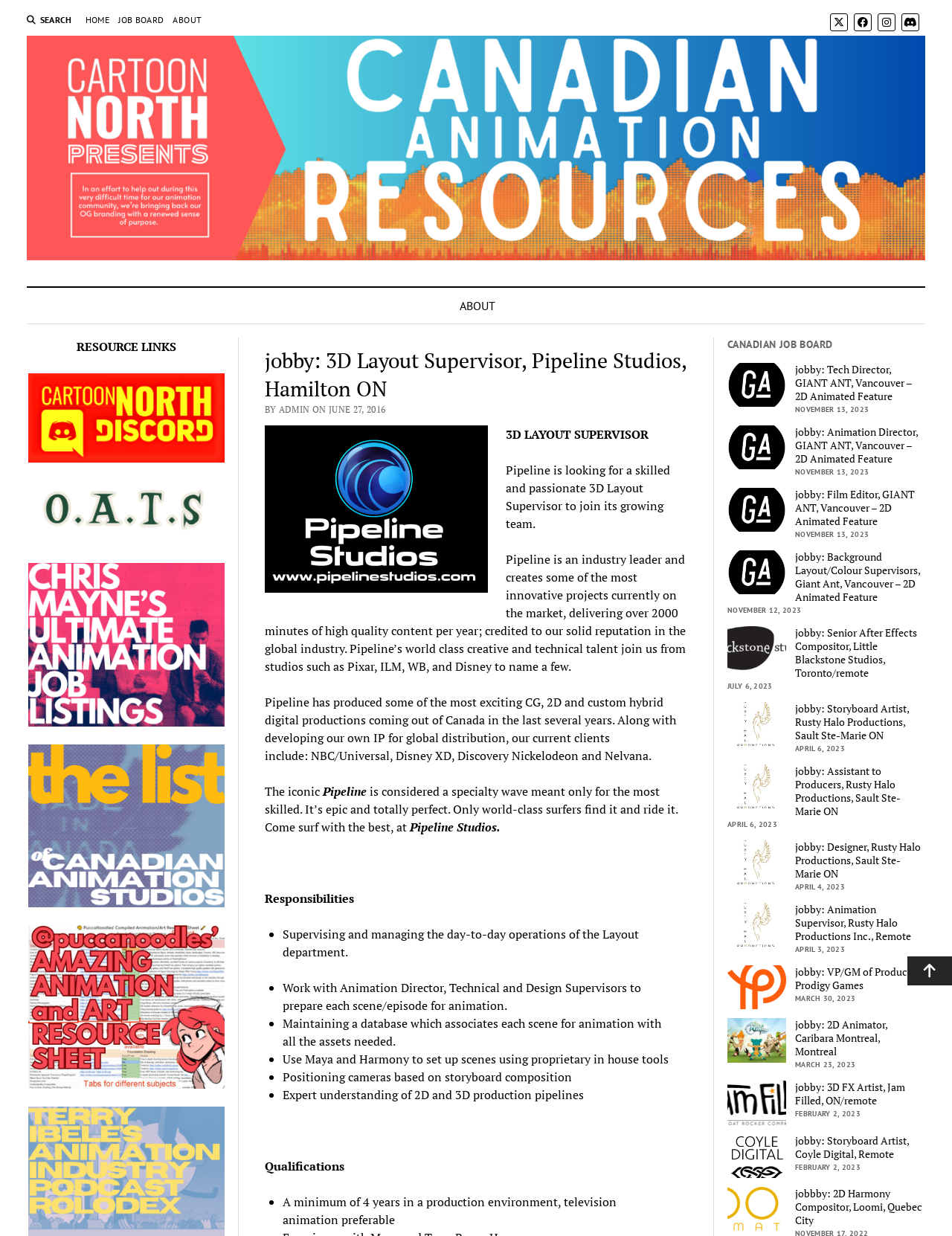Provide the bounding box coordinates of the HTML element described as: "Gift Bag Co.,Ltd". The bounding box coordinates should be four float numbers between 0 and 1, i.e., [left, top, right, bottom].

None